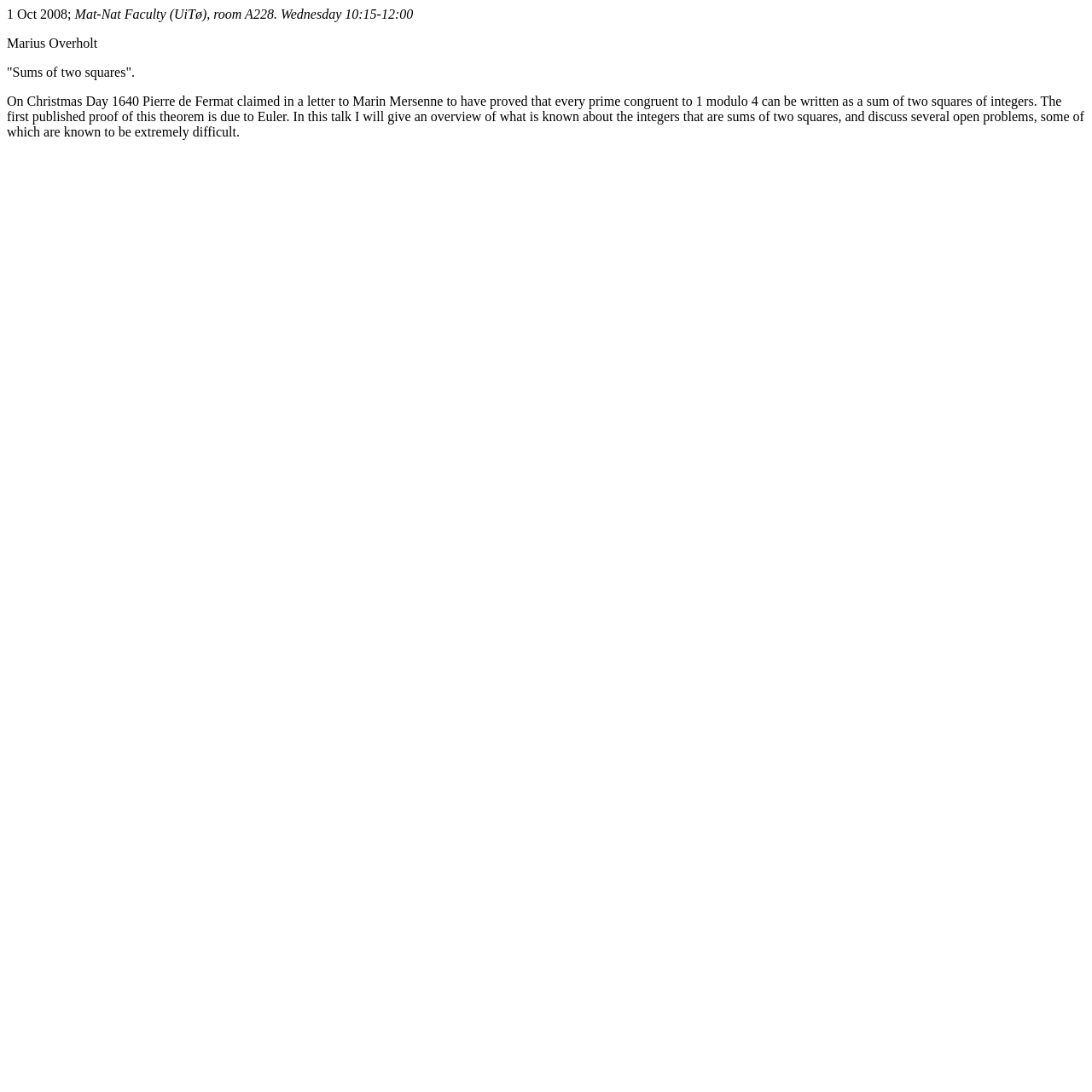When is the talk scheduled?
Ensure your answer is thorough and detailed.

I found the answer by looking at the text that mentions the schedule of the talk, which is 'Wednesday 10:15-12:00'.